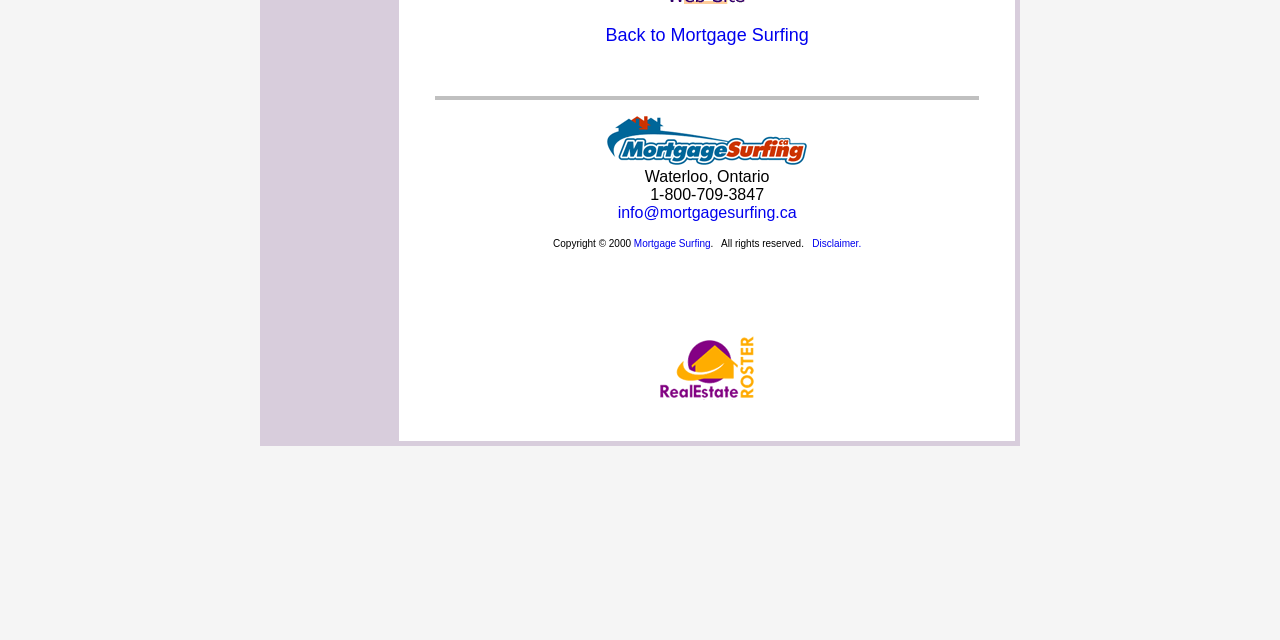Based on the element description: "info@mortgagesurfing.ca", identify the bounding box coordinates for this UI element. The coordinates must be four float numbers between 0 and 1, listed as [left, top, right, bottom].

[0.483, 0.318, 0.622, 0.345]